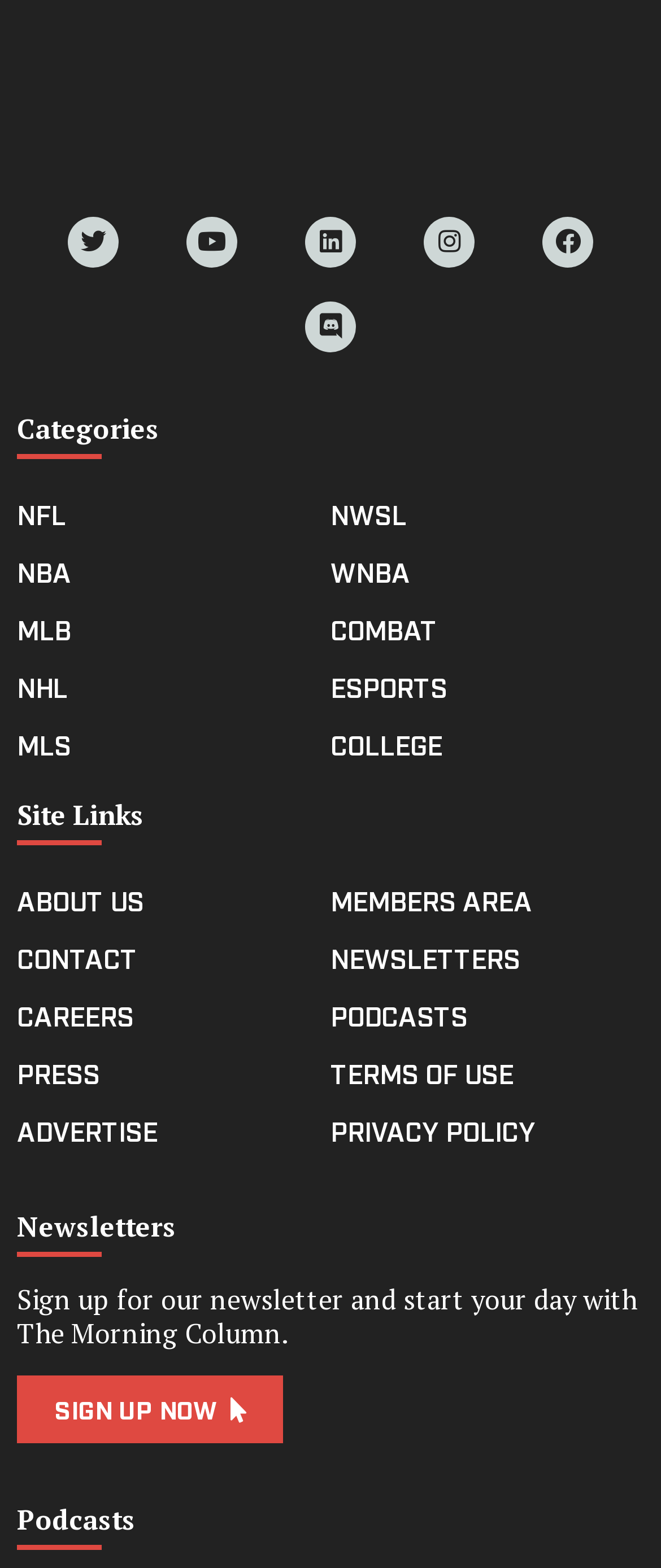Provide a brief response using a word or short phrase to this question:
What is the topic of the text above the 'SIGN UP NOW' button?

The Morning Column newsletter